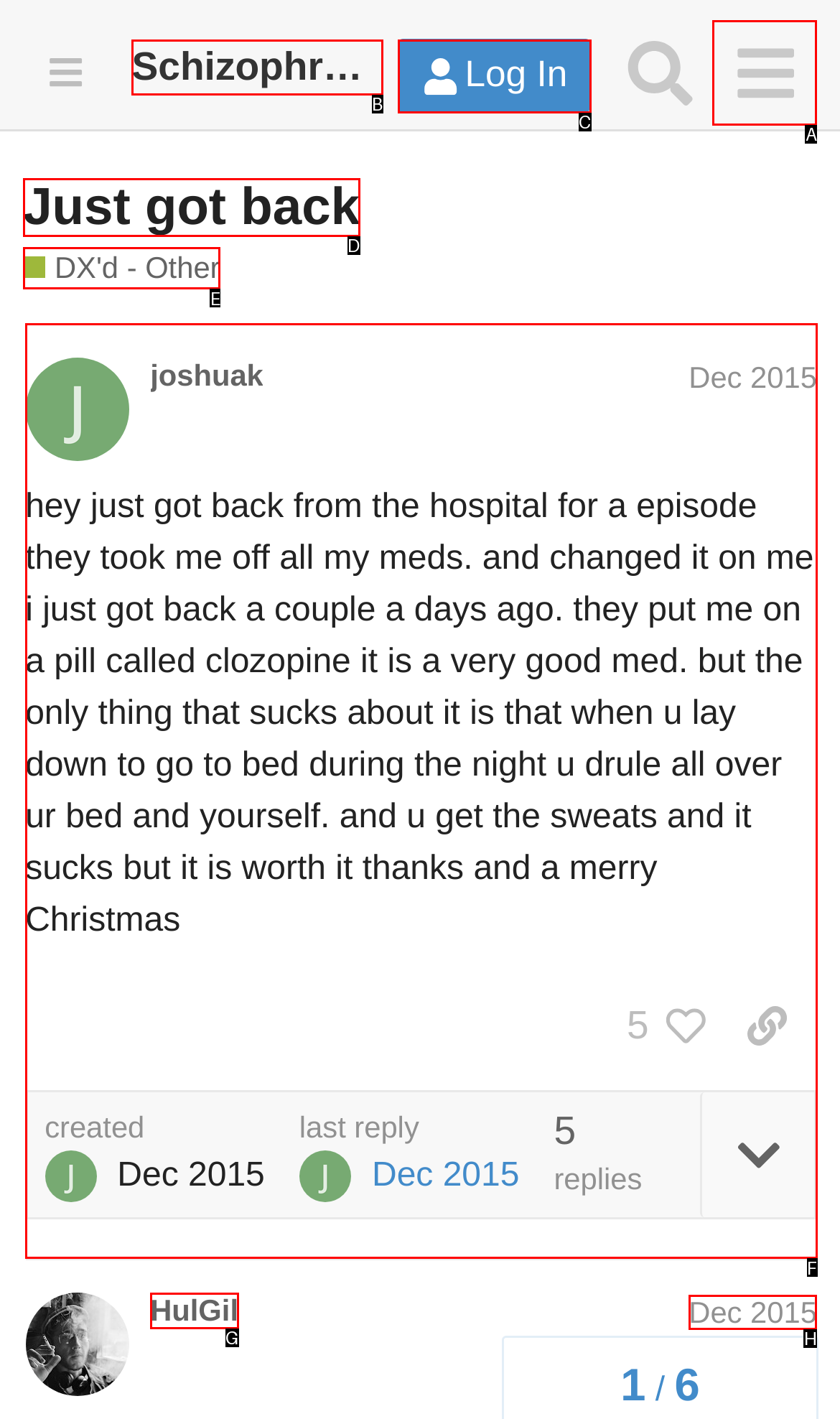Determine the correct UI element to click for this instruction: View the post by joshuak. Respond with the letter of the chosen element.

F